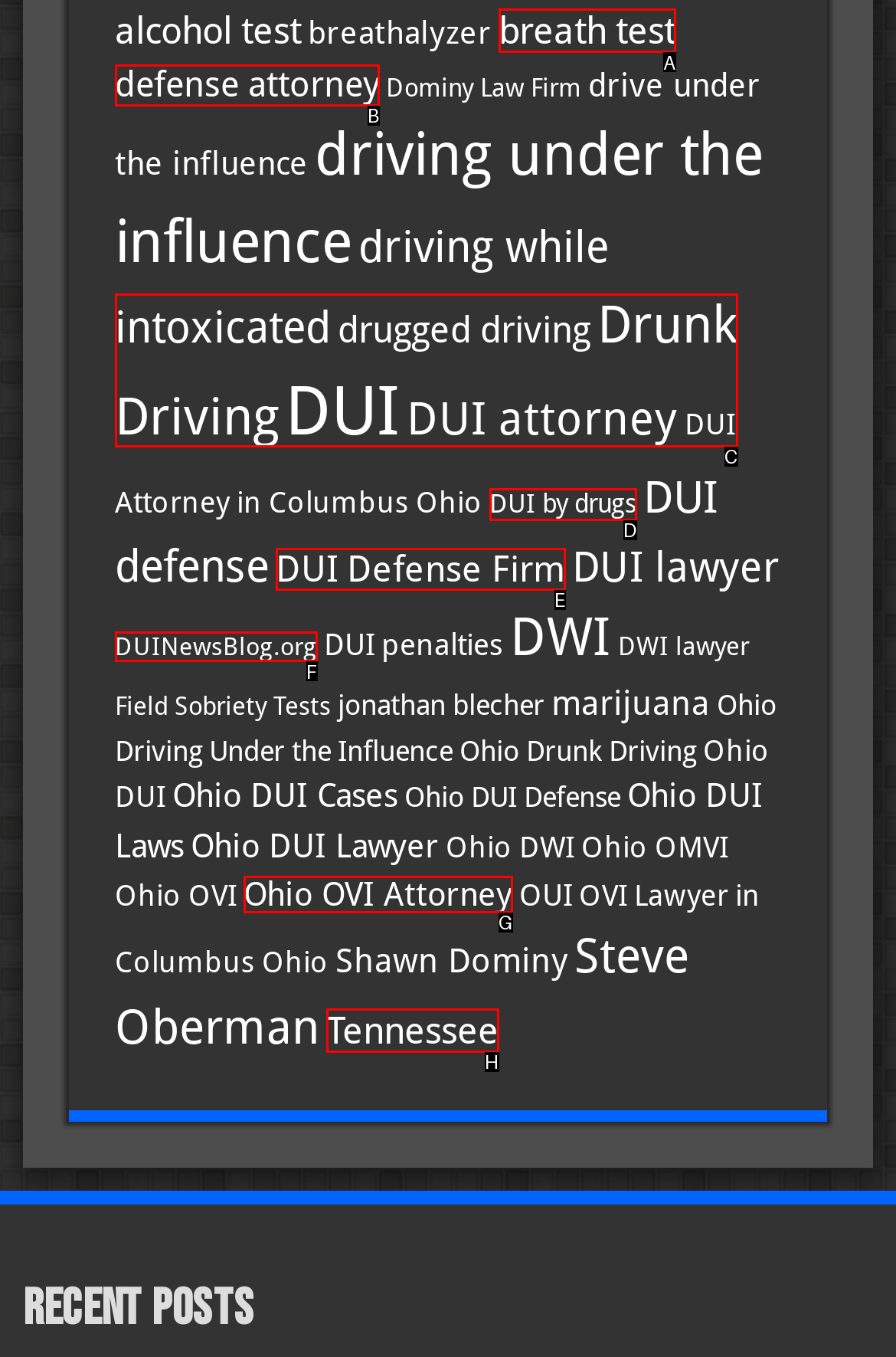Identify the correct lettered option to click in order to perform this task: view 'DUI Defense Firm'. Respond with the letter.

E